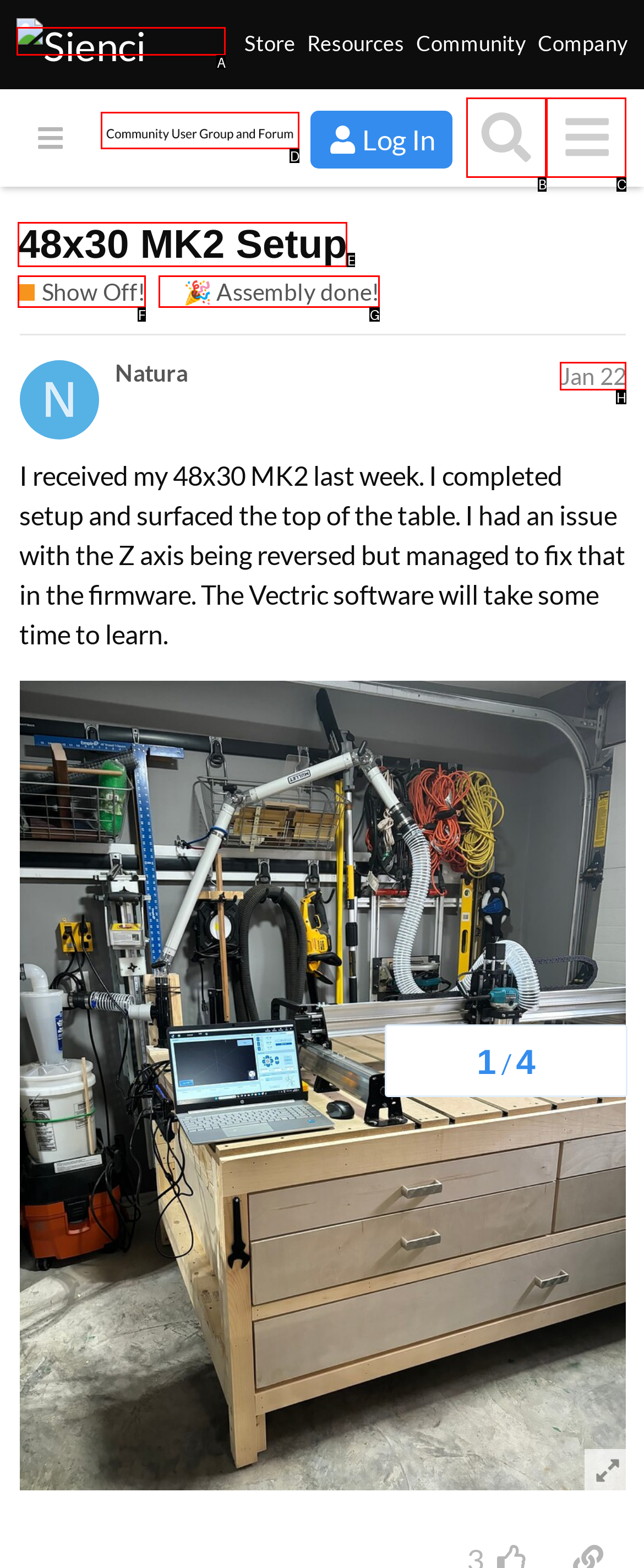Identify the option that best fits this description: alt="Sienci Labs"
Answer with the appropriate letter directly.

A